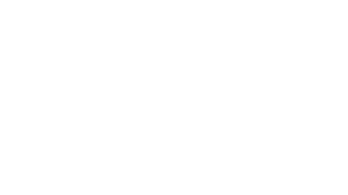What is the focus of the company's work?
Using the image provided, answer with just one word or phrase.

Residential needs